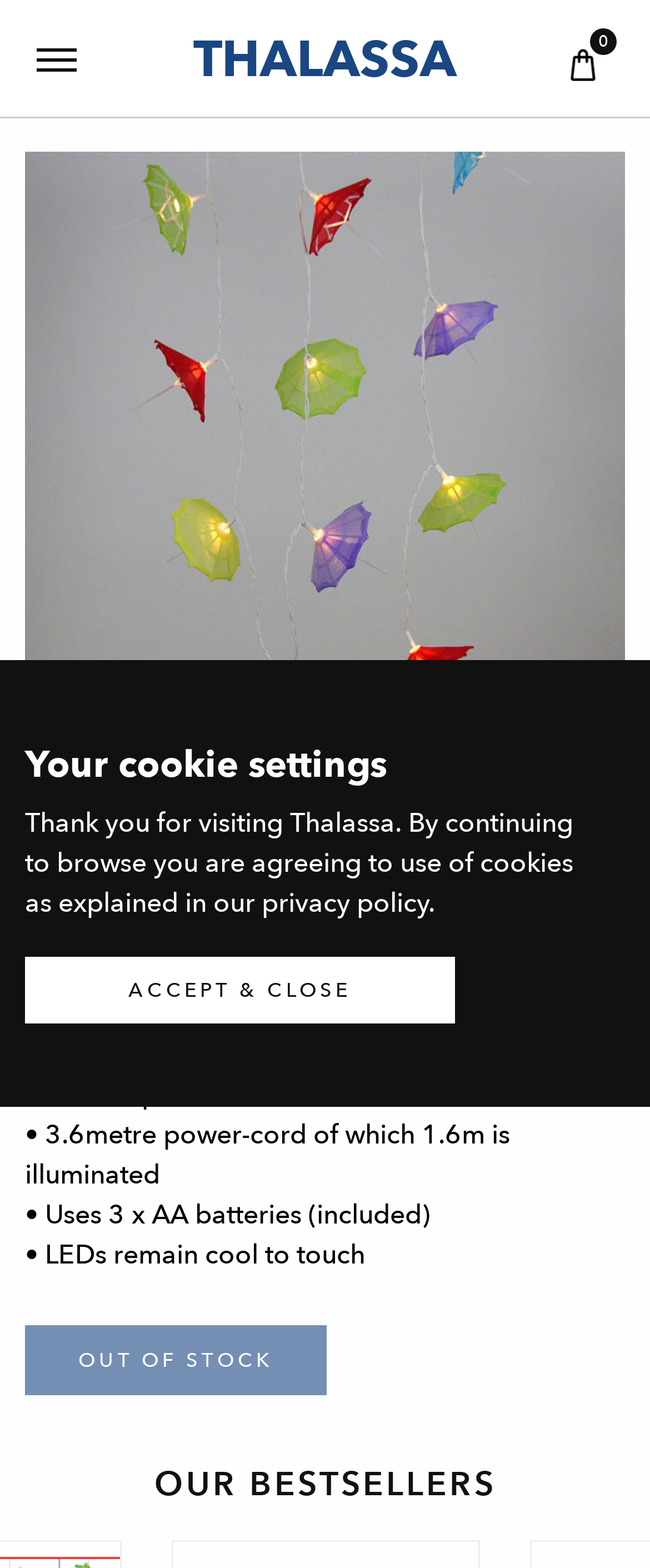Produce an elaborate caption capturing the essence of the webpage.

This webpage is an online gift shop, specifically showcasing a product called "Parasols Light String" from Thalassa, a coastal gifts store. At the top of the page, there are three links: an empty link, a link to the website's homepage labeled "THALASSA", and a link with the text "0". 

Below these links, there is a large tab panel that occupies most of the page, containing an image of the "Parasols Light String" product. Above the image, there are two tabs, "1 of 2" and "2 of 2", which are part of a horizontal tab list. The first tab is selected by default.

Underneath the tab panel, there is a heading that reads "Parasols Light String", followed by a brief product description in four paragraphs. The description explains that the product adds elegance and fun to garden parties, is lit by warm white LEDs, and is suitable for both indoors and outdoors.

Below the product description, there are five bullet points listing the product's features, including the number of LED parasols, the length of the power cord, and the type of batteries used. 

Further down, there is a disabled "OUT OF STOCK" button. At the very bottom of the page, there is a heading that reads "OUR BESTSELLERS", but it does not appear to be followed by any content.

On the right side of the page, there is a small section related to cookie settings, which includes a brief message, a link to the privacy policy, and an "ACCEPT & CLOSE" button.